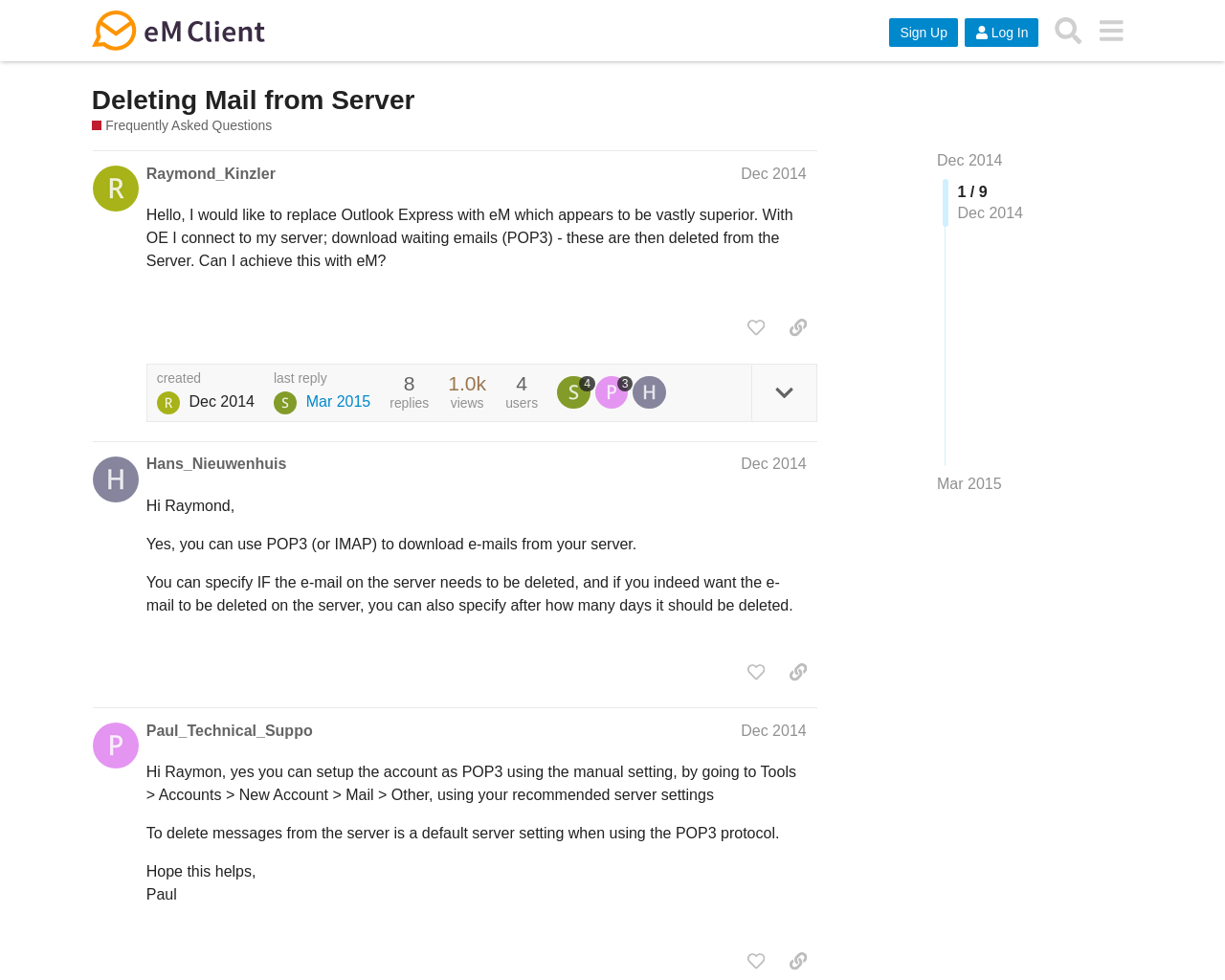Specify the bounding box coordinates (top-left x, top-left y, bottom-right x, bottom-right y) of the UI element in the screenshot that matches this description: 4

[0.455, 0.384, 0.486, 0.417]